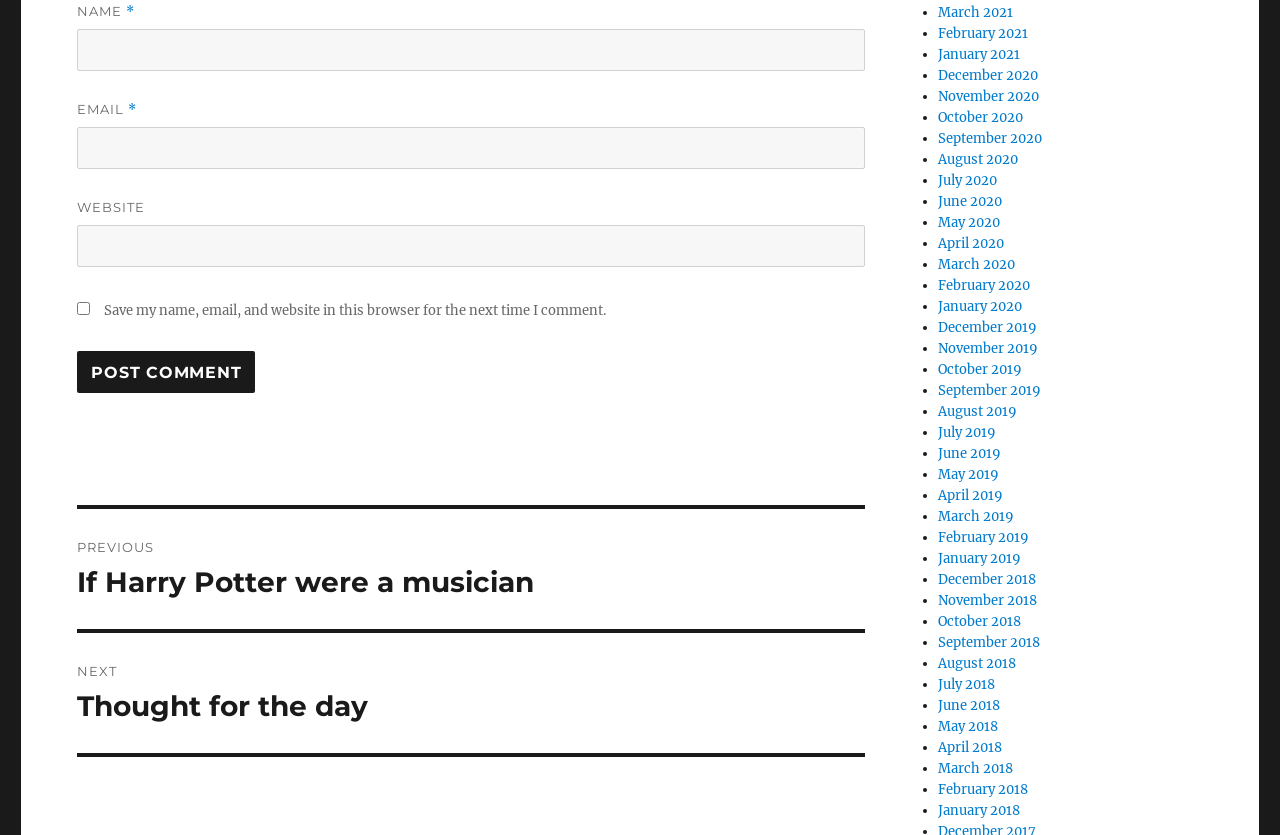Please find the bounding box coordinates of the element that must be clicked to perform the given instruction: "View the post about 'circle glasses'". The coordinates should be four float numbers from 0 to 1, i.e., [left, top, right, bottom].

None